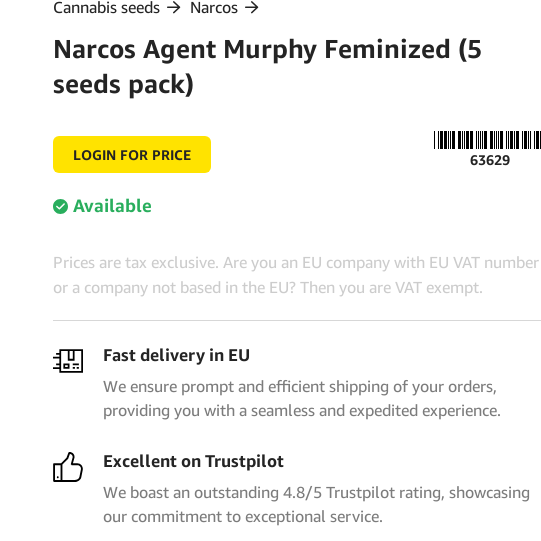Provide a single word or phrase answer to the question: 
Is VAT exemption available for EU companies?

Yes